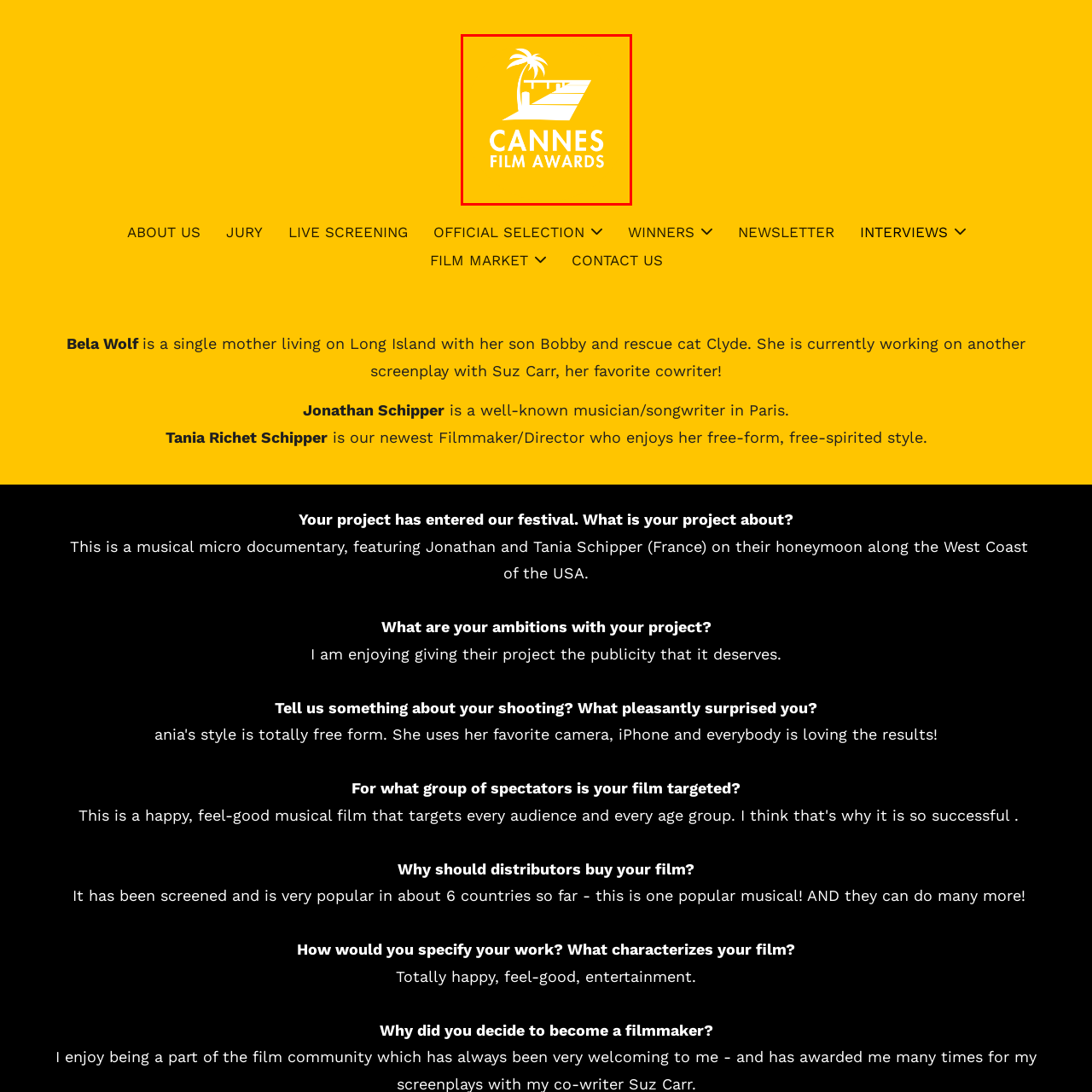What is evoked by the sleek pathway below the tree?
Review the content shown inside the red bounding box in the image and offer a detailed answer to the question, supported by the visual evidence.

The sleek pathway below the tree evokes the iconic red carpet often associated with the festival, signifying the glamour and celebration of cinema, as described in the caption.